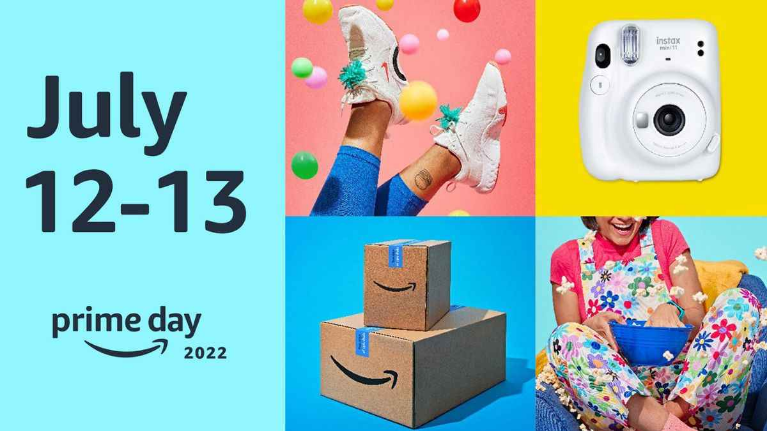What does the Instax camera symbolize?
Kindly offer a detailed explanation using the data available in the image.

The Instax camera is presented in the top right panel, and it symbolizes capturing joyful moments, which is in line with the overall theme of celebrating and having fun during Amazon Prime Day.